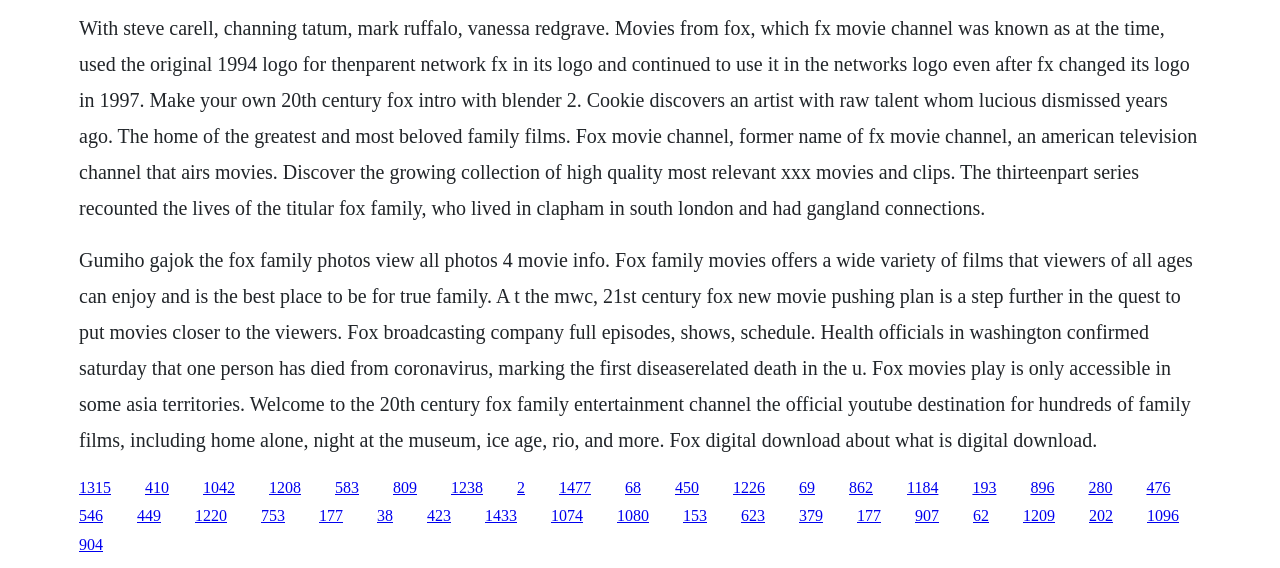What is the name of the movie mentioned with Steve Carell?
Based on the screenshot, respond with a single word or phrase.

Foxcatcher